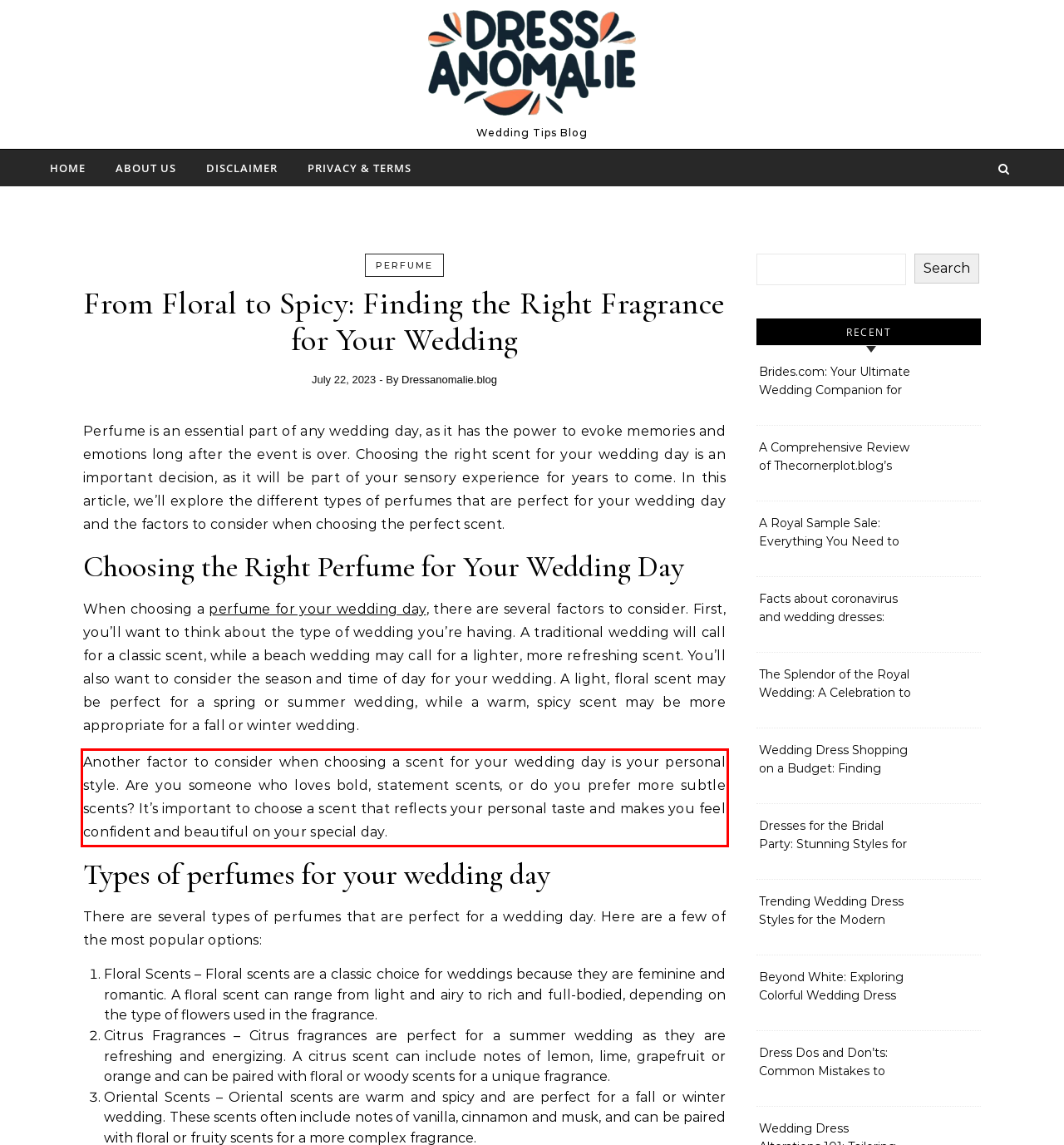Please use OCR to extract the text content from the red bounding box in the provided webpage screenshot.

Another factor to consider when choosing a scent for your wedding day is your personal style. Are you someone who loves bold, statement scents, or do you prefer more subtle scents? It’s important to choose a scent that reflects your personal taste and makes you feel confident and beautiful on your special day.